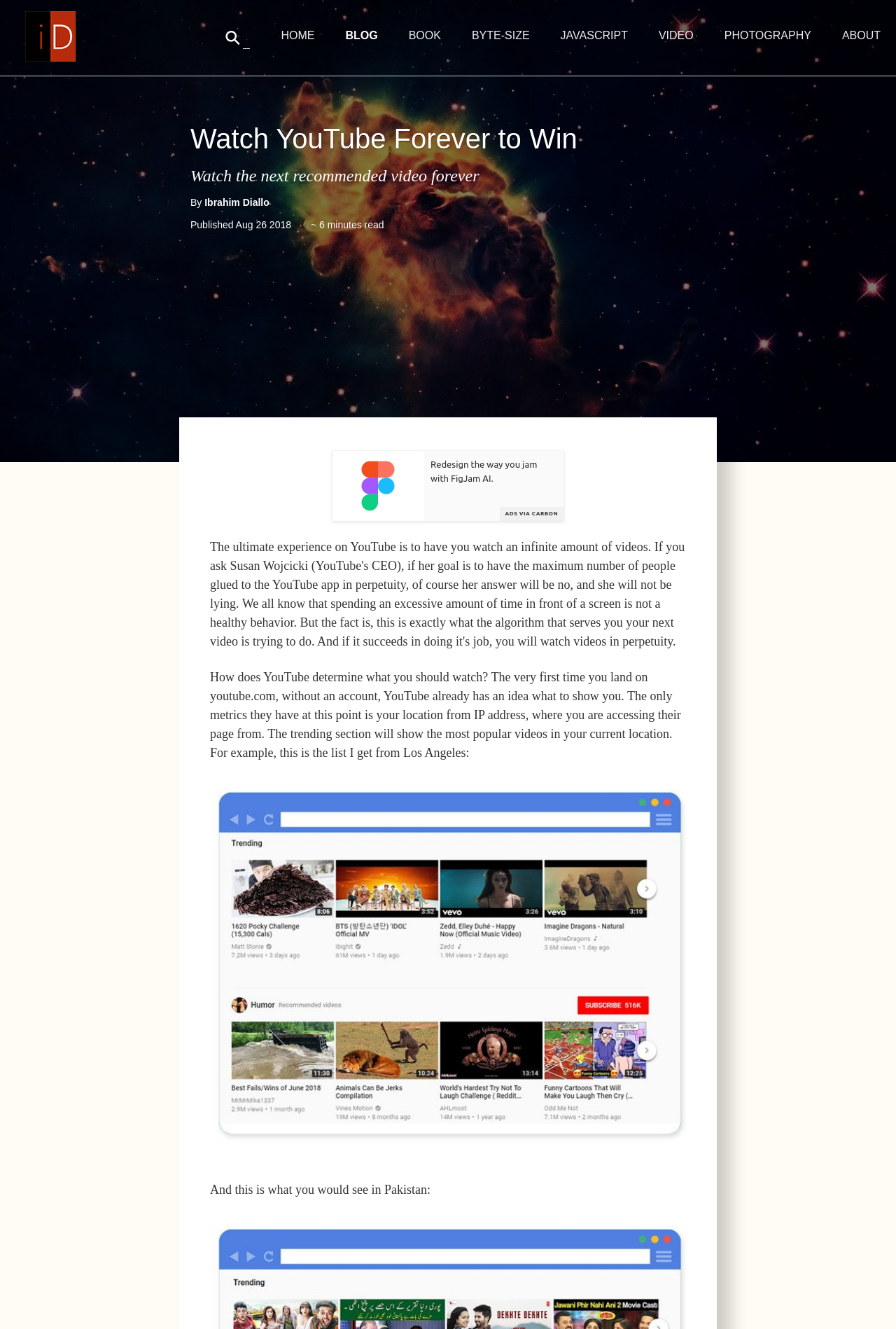Answer the following in one word or a short phrase: 
What is the author of the article?

Ibrahim Diallo